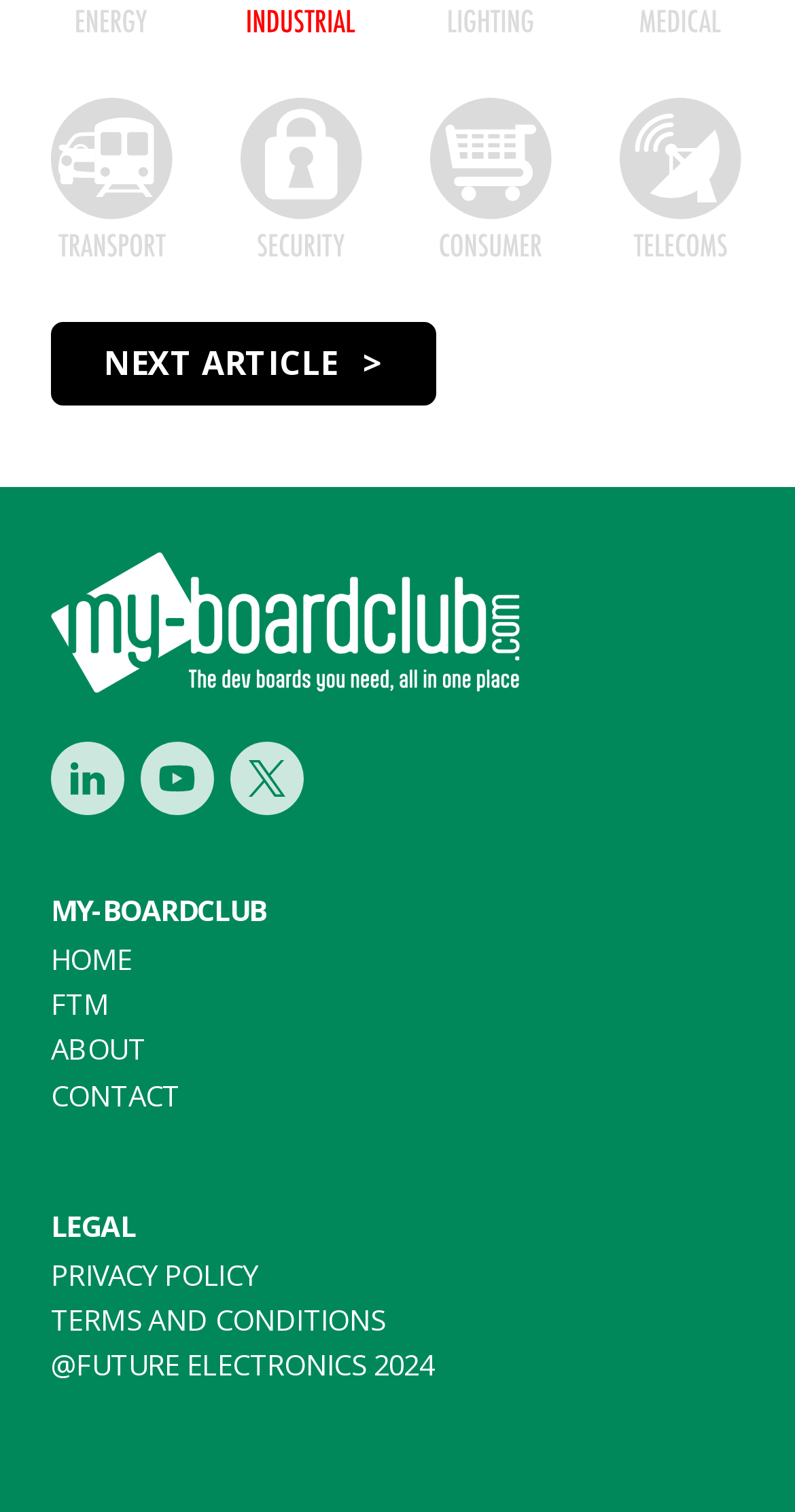Bounding box coordinates are specified in the format (top-left x, top-left y, bottom-right x, bottom-right y). All values are floating point numbers bounded between 0 and 1. Please provide the bounding box coordinate of the region this sentence describes: Terms and conditions

[0.064, 0.86, 0.485, 0.886]